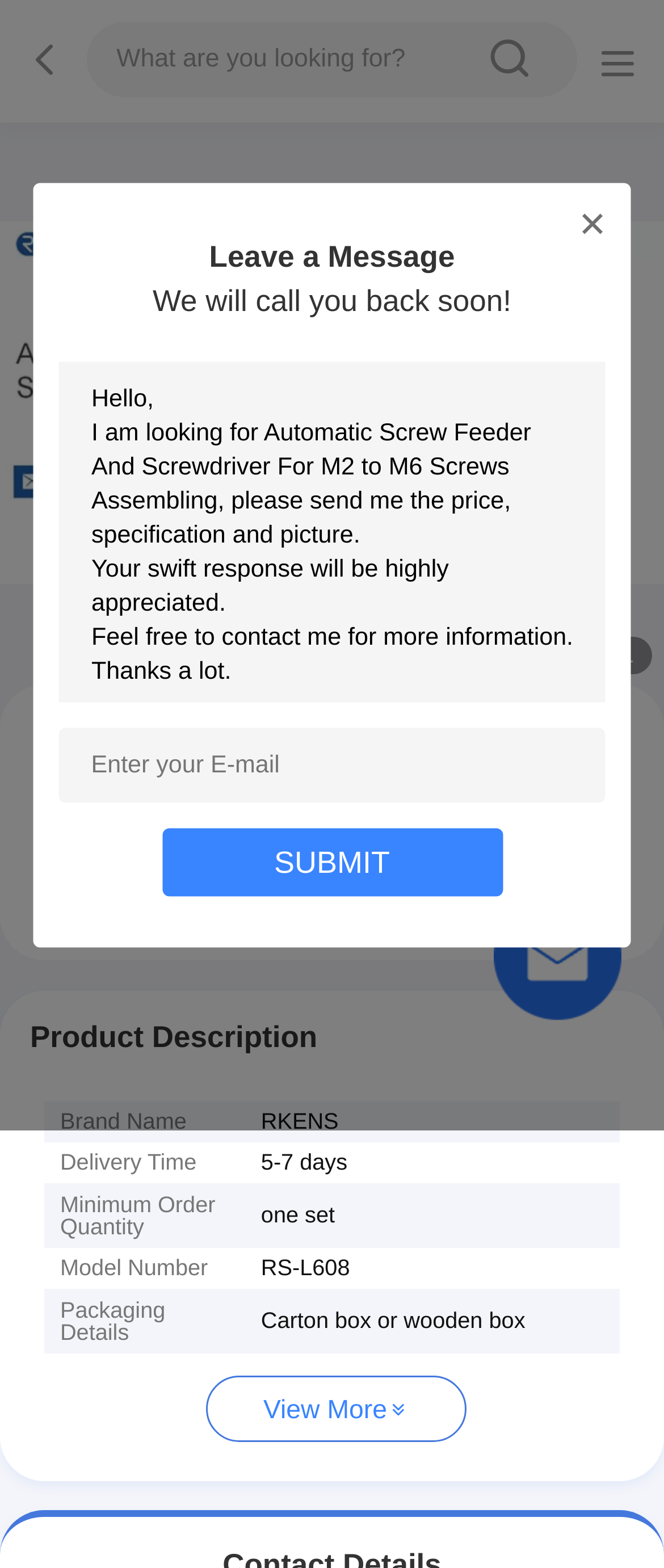Please give a short response to the question using one word or a phrase:
What is the packaging detail of the product?

Carton box or wooden box